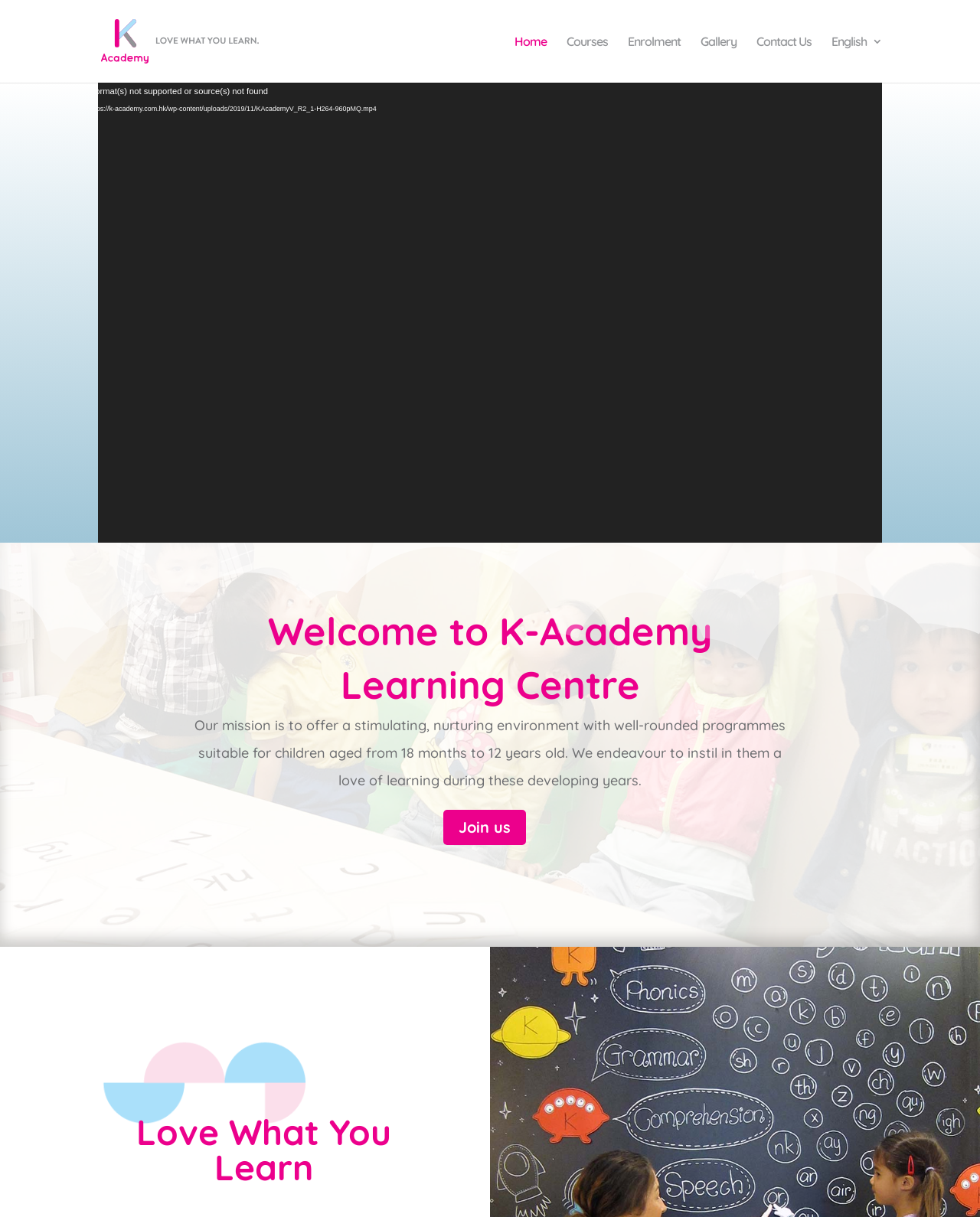Provide a thorough description of the webpage's content and layout.

The webpage is for K-Academy, a learning center, with the tagline "Love what you learn." At the top left, there is a logo of K-Academy, which is an image with a link to the homepage. 

To the right of the logo, there are six navigation links: "Home", "Courses", "Enrolment", "Gallery", "Contact Us", and "English 3". These links are positioned horizontally, with "Home" on the left and "English 3" on the right.

Below the navigation links, there is a video player that takes up most of the width of the page. The video player has a static text "Video Player" above it, and a link to download a file below it. There is also an error message "Media error: Format(s) not supported or source(s) not found" inside the video player.

Below the video player, there is a heading "Welcome to K-Academy Learning Centre" followed by a paragraph of text that describes the mission of K-Academy. The text explains that K-Academy aims to provide a stimulating environment for children aged from 18 months to 12 years old.

To the right of the paragraph, there is a link "Join us 5". At the bottom of the page, there is a heading "Love What You Learn" and a small non-breaking space character.